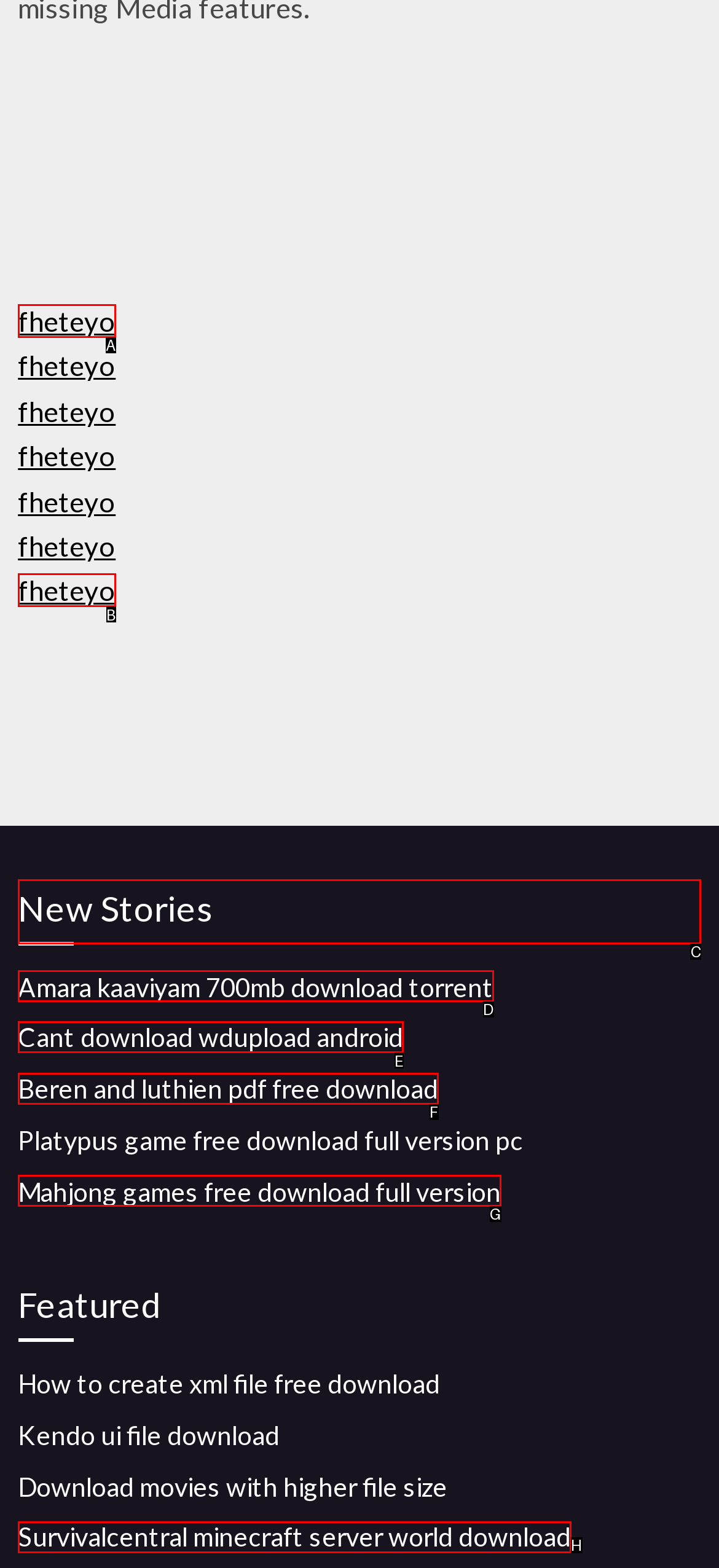Tell me which option I should click to complete the following task: Click on 'New Stories'
Answer with the option's letter from the given choices directly.

C